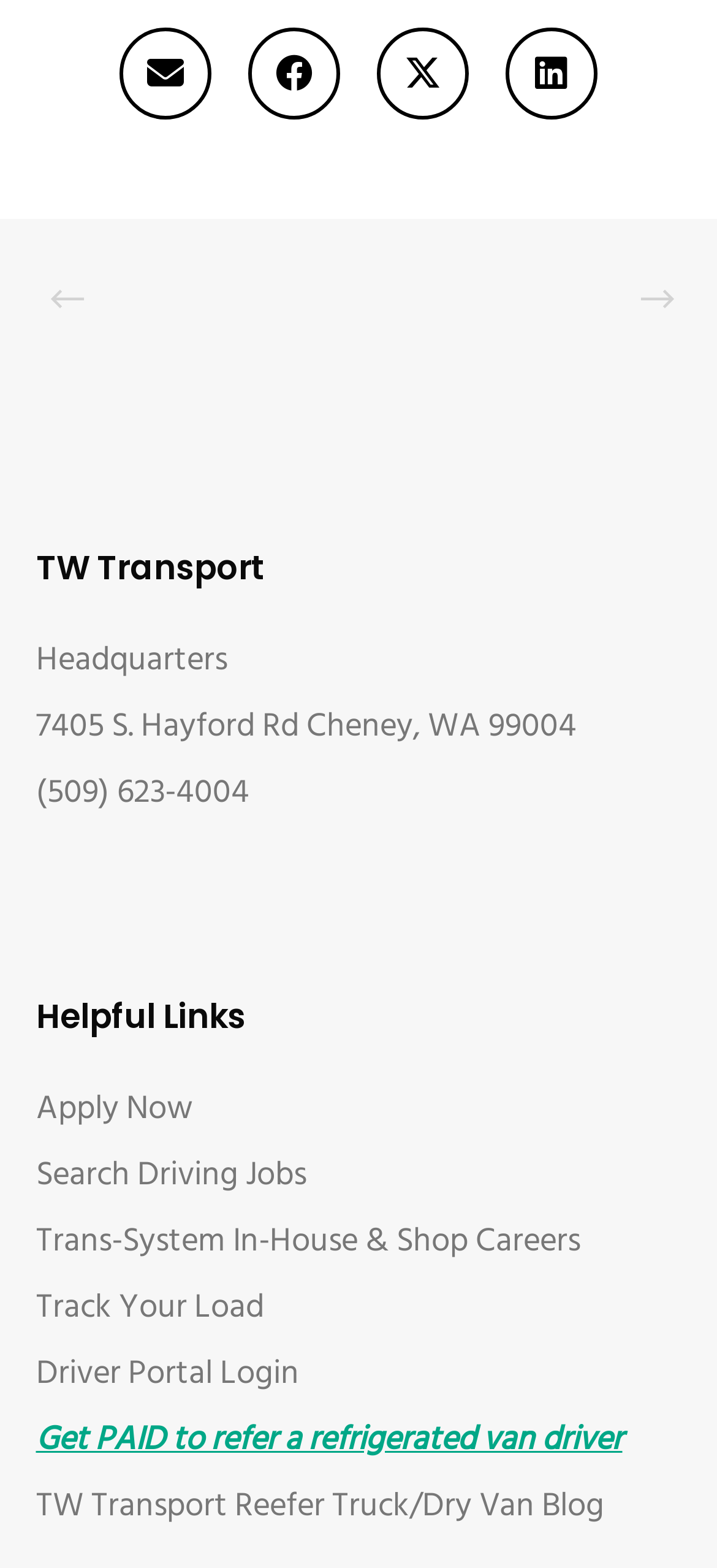Bounding box coordinates are specified in the format (top-left x, top-left y, bottom-right x, bottom-right y). All values are floating point numbers bounded between 0 and 1. Please provide the bounding box coordinate of the region this sentence describes: title="Verses and Hues"

None